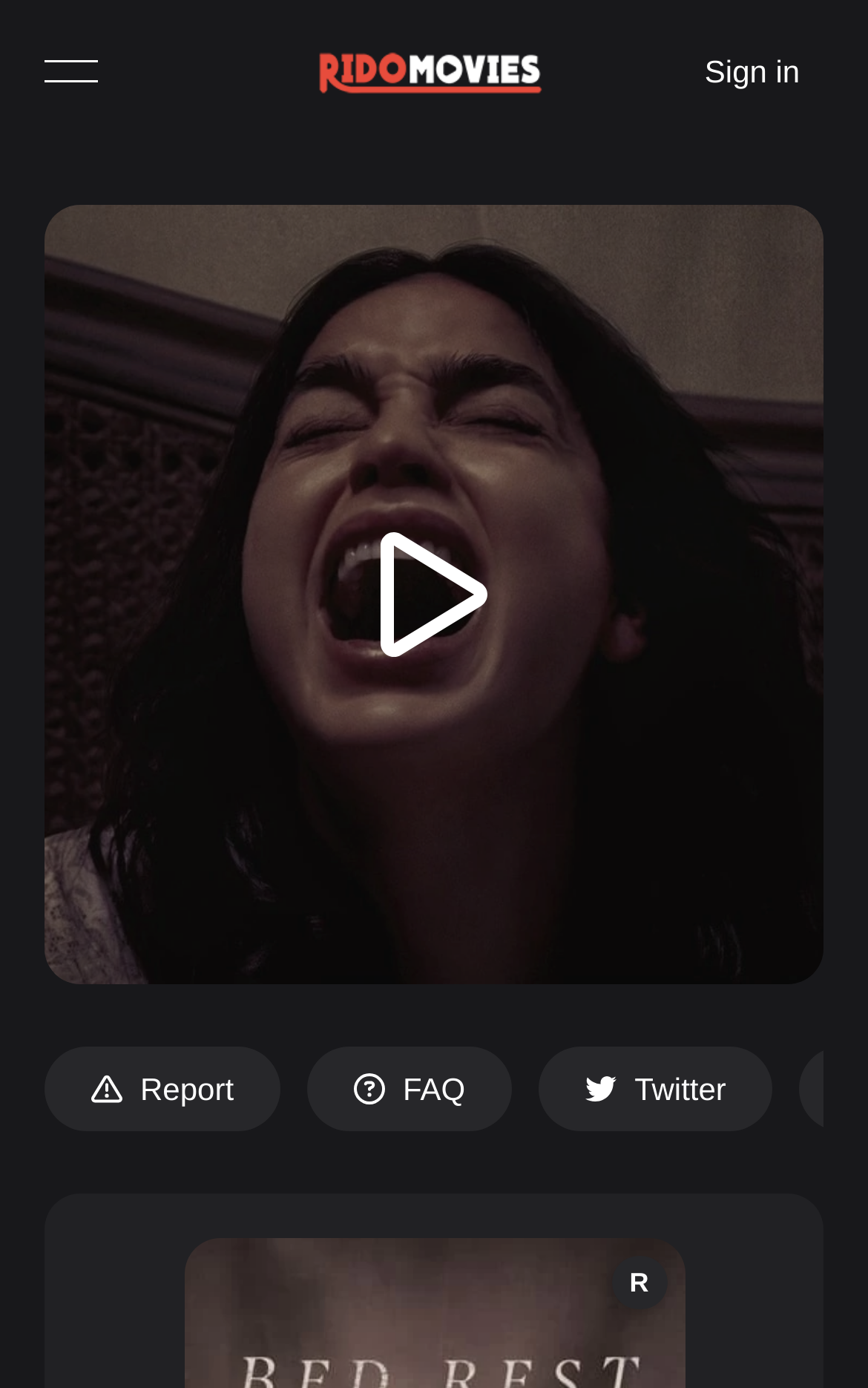What is the function of the button below the poster?
Please answer the question with a detailed and comprehensive explanation.

I saw a button below the poster with the text 'Report', which implies that its function is to allow users to report something, possibly an issue with the movie or the webpage.